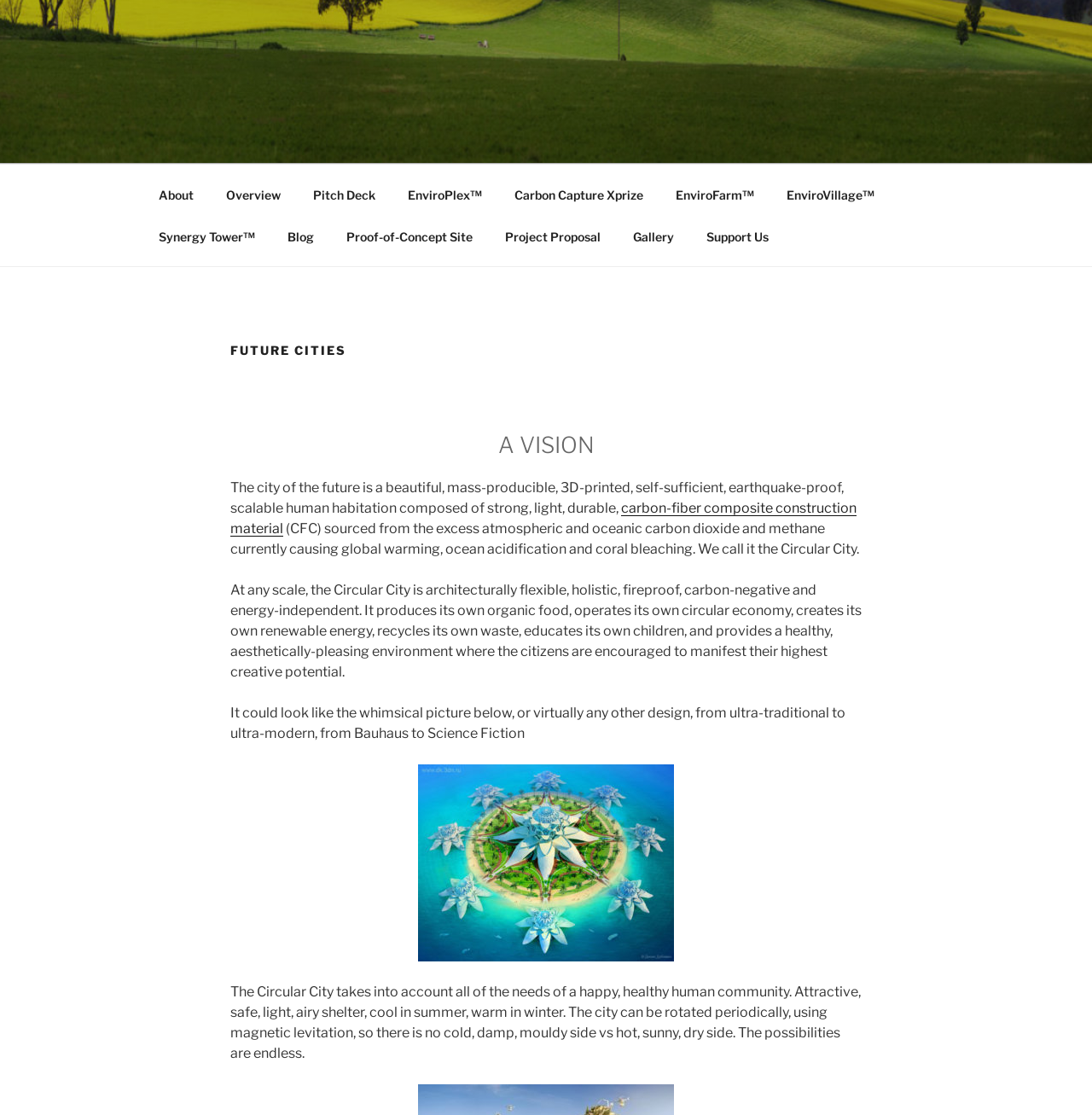Using the format (top-left x, top-left y, bottom-right x, bottom-right y), provide the bounding box coordinates for the described UI element. All values should be floating point numbers between 0 and 1: Support Us

[0.633, 0.193, 0.717, 0.231]